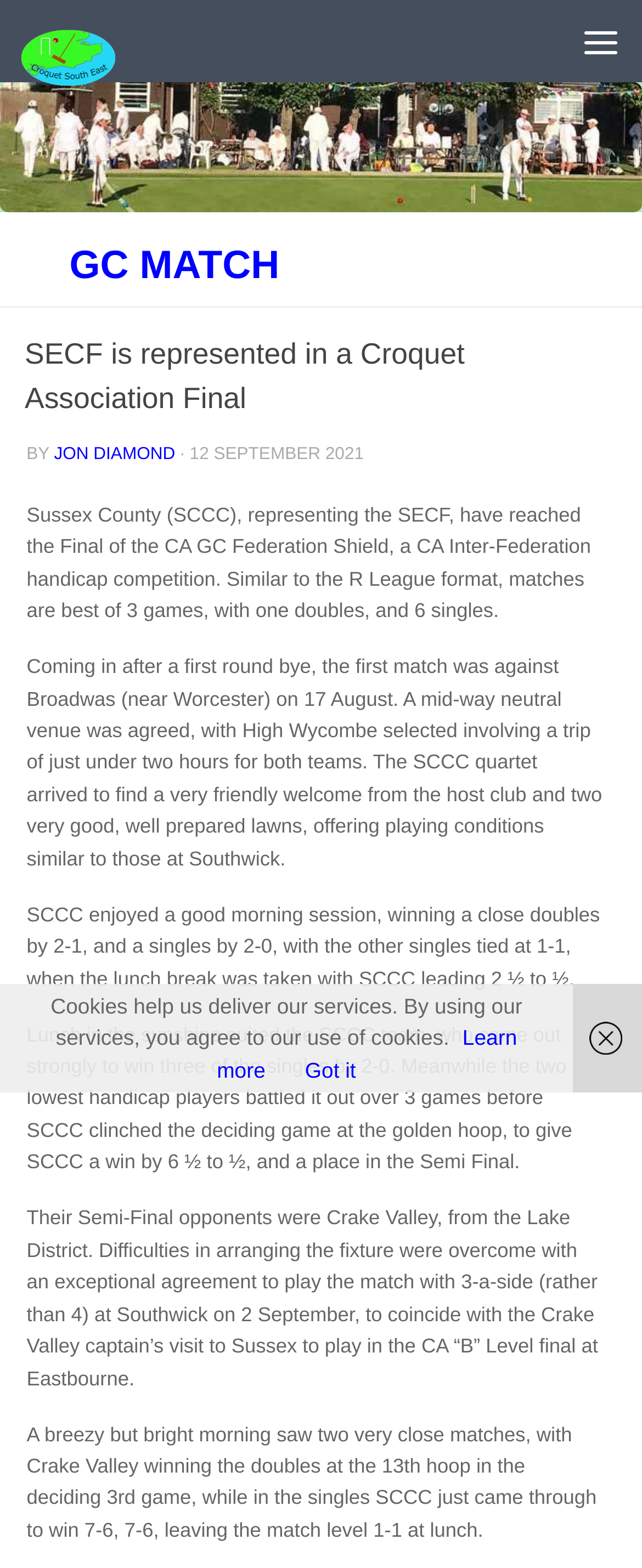Provide an in-depth caption for the webpage.

The webpage is about the South East Croquet Federation (SECF) and its representation in a Croquet Association Final. At the top left, there is a link to "Skip to content". Next to it, there is a link to the South East Croquet Federation, accompanied by an image with the same name. On the top right, there is a button labeled "Menu".

Below the top section, there is a main content area. It starts with a link to "GC MATCH" and a heading that reads "SECF is represented in a Croquet Association Final". Below the heading, there is a paragraph of text that describes the SECF's representation in the Croquet Association Final, including the team's progress in the competition.

The text is divided into several paragraphs, each describing a different match or stage of the competition. The paragraphs are separated by a small gap, and there are no images or other elements interrupting the text. The text is written in a formal and informative style, providing details about the matches, the teams, and the results.

At the bottom of the page, there is a notice about cookies, stating that cookies are used to deliver the services and that by using the services, the user agrees to the use of cookies. There are also two links, "Learn more" and "Got it", related to the cookie notice.